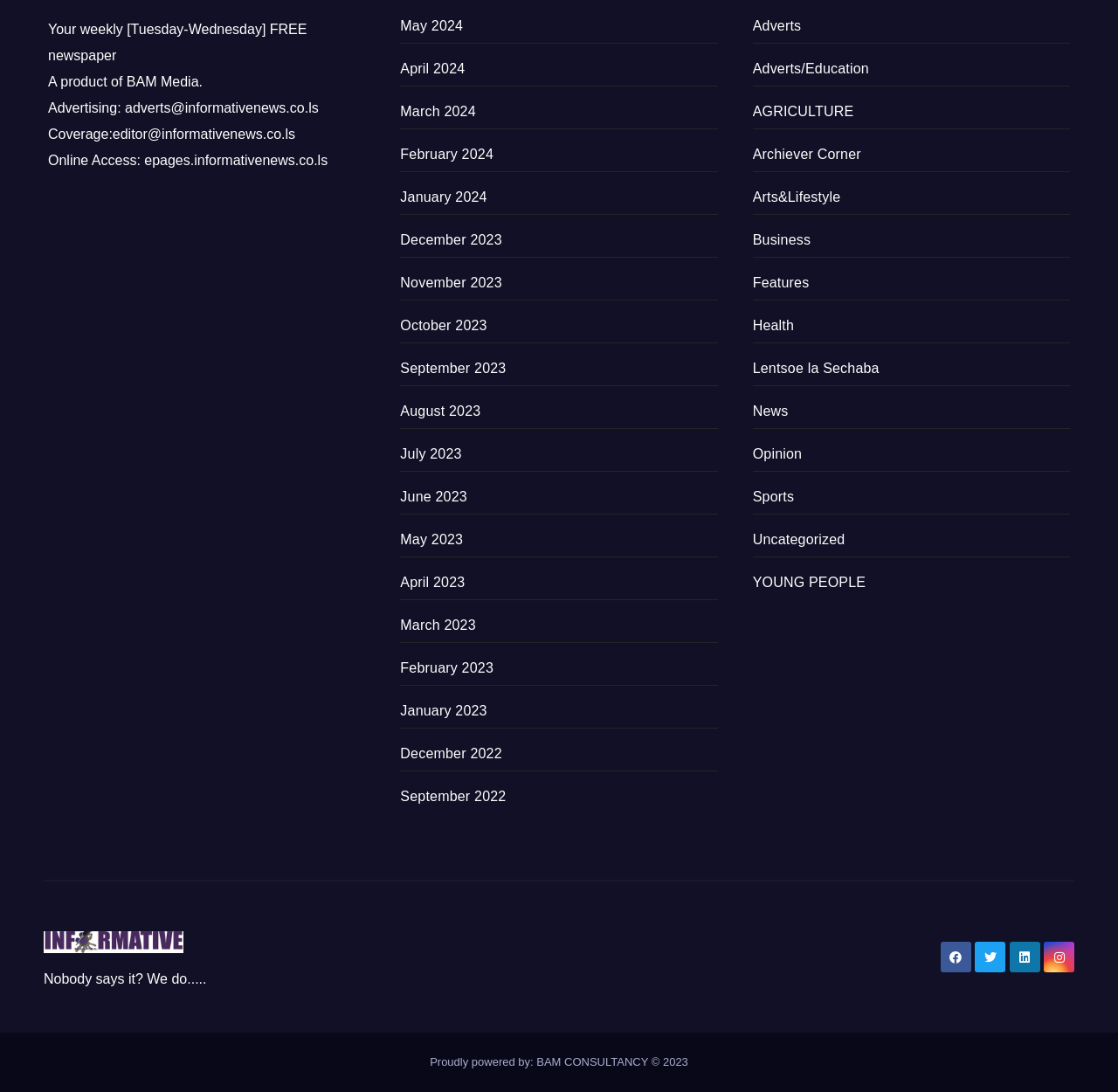Identify the bounding box for the described UI element: "Arts&Lifestyle".

[0.673, 0.135, 0.77, 0.148]